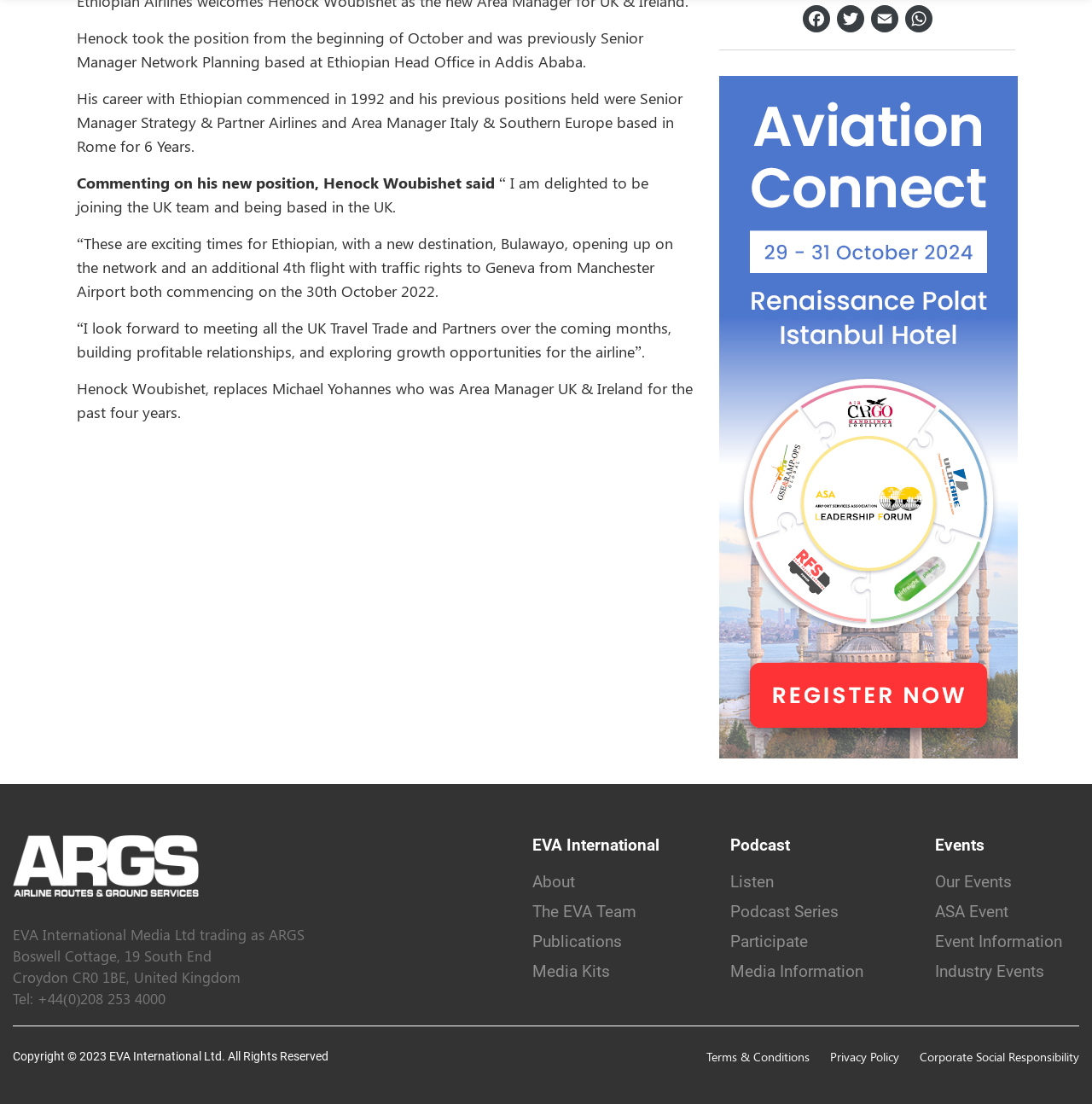Can you provide the bounding box coordinates for the element that should be clicked to implement the instruction: "Visit Airline Routes & Ground Services"?

[0.012, 0.775, 0.182, 0.791]